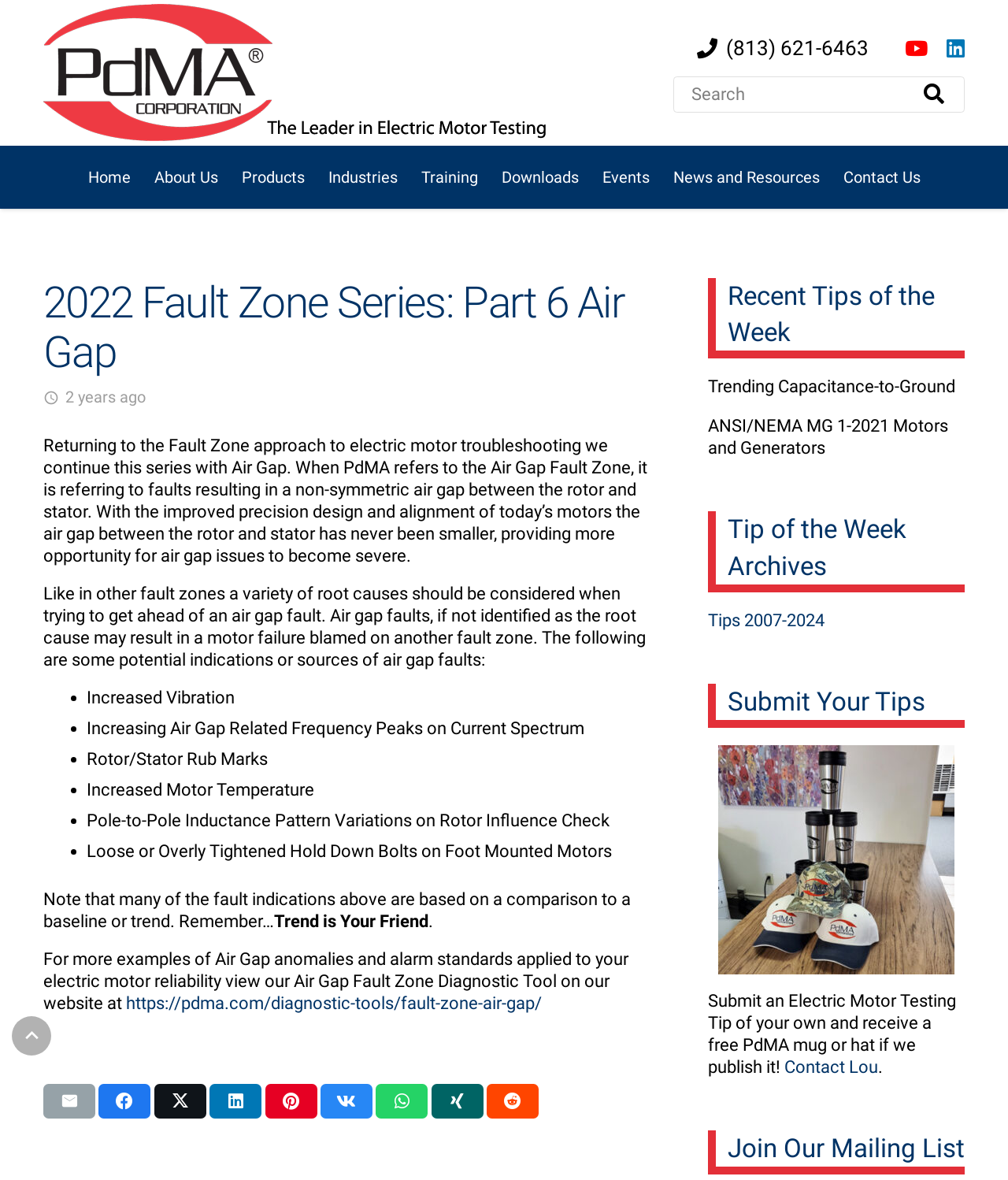Identify the bounding box coordinates of the clickable region to carry out the given instruction: "Share this on social media".

[0.098, 0.918, 0.15, 0.948]